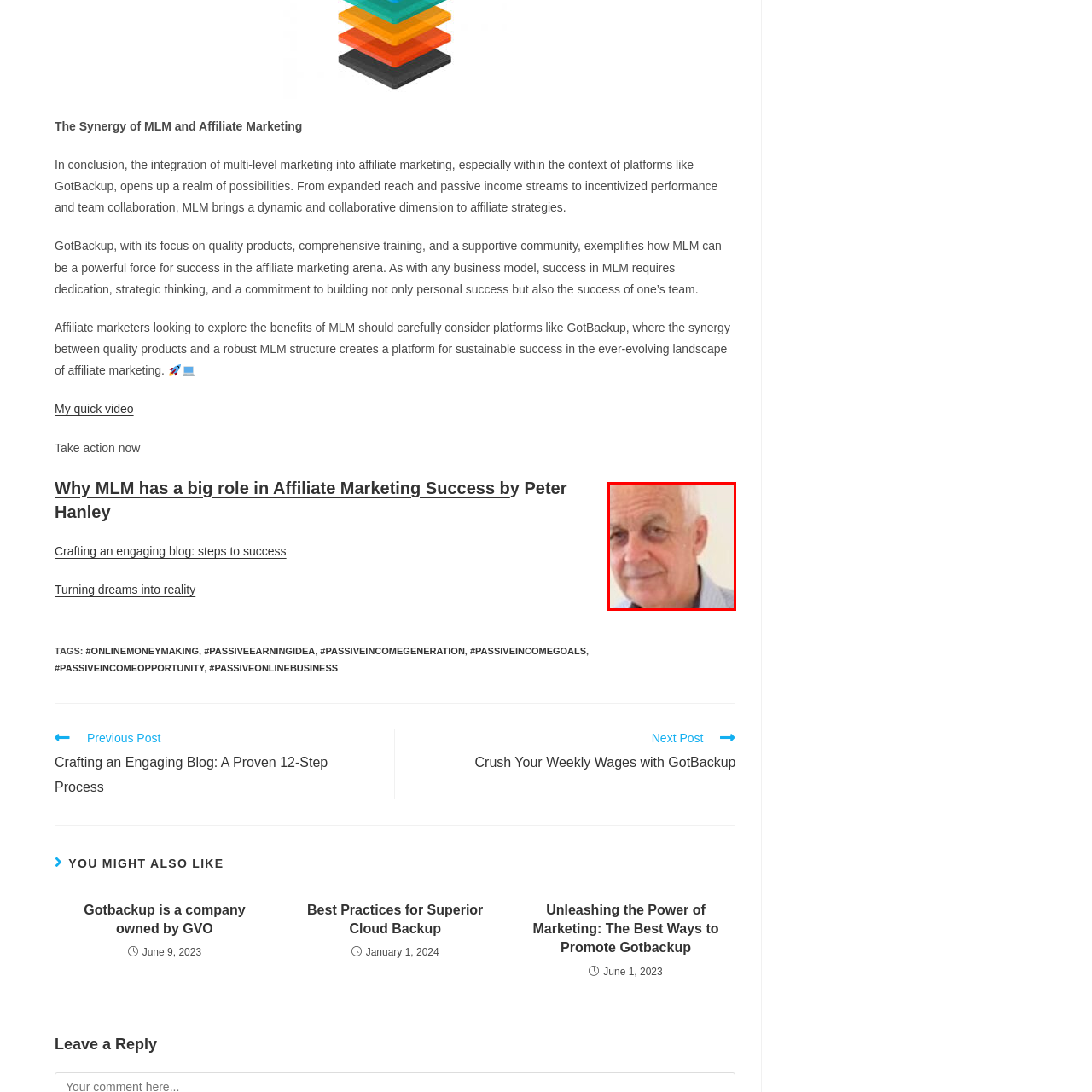Please scrutinize the image marked by the red boundary and answer the question that follows with a detailed explanation, using the image as evidence: 
What is the platform mentioned in the article?

The caption highlights the article's discussion of integrating multi-level marketing with affiliate marketing strategies, particularly in the context of platforms like GotBackup, which is a specific platform mentioned in the article.